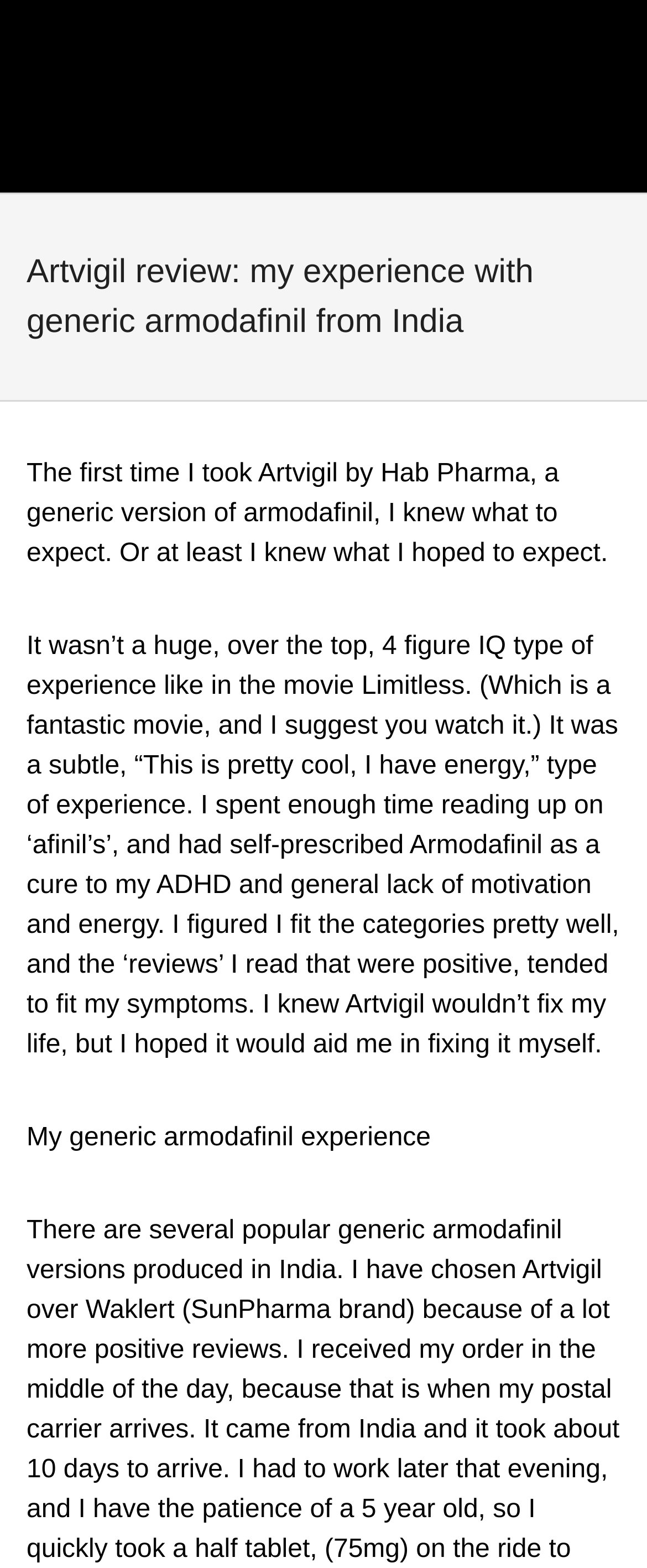Locate the primary headline on the webpage and provide its text.

Artvigil review: my experience with generic armodafinil from India